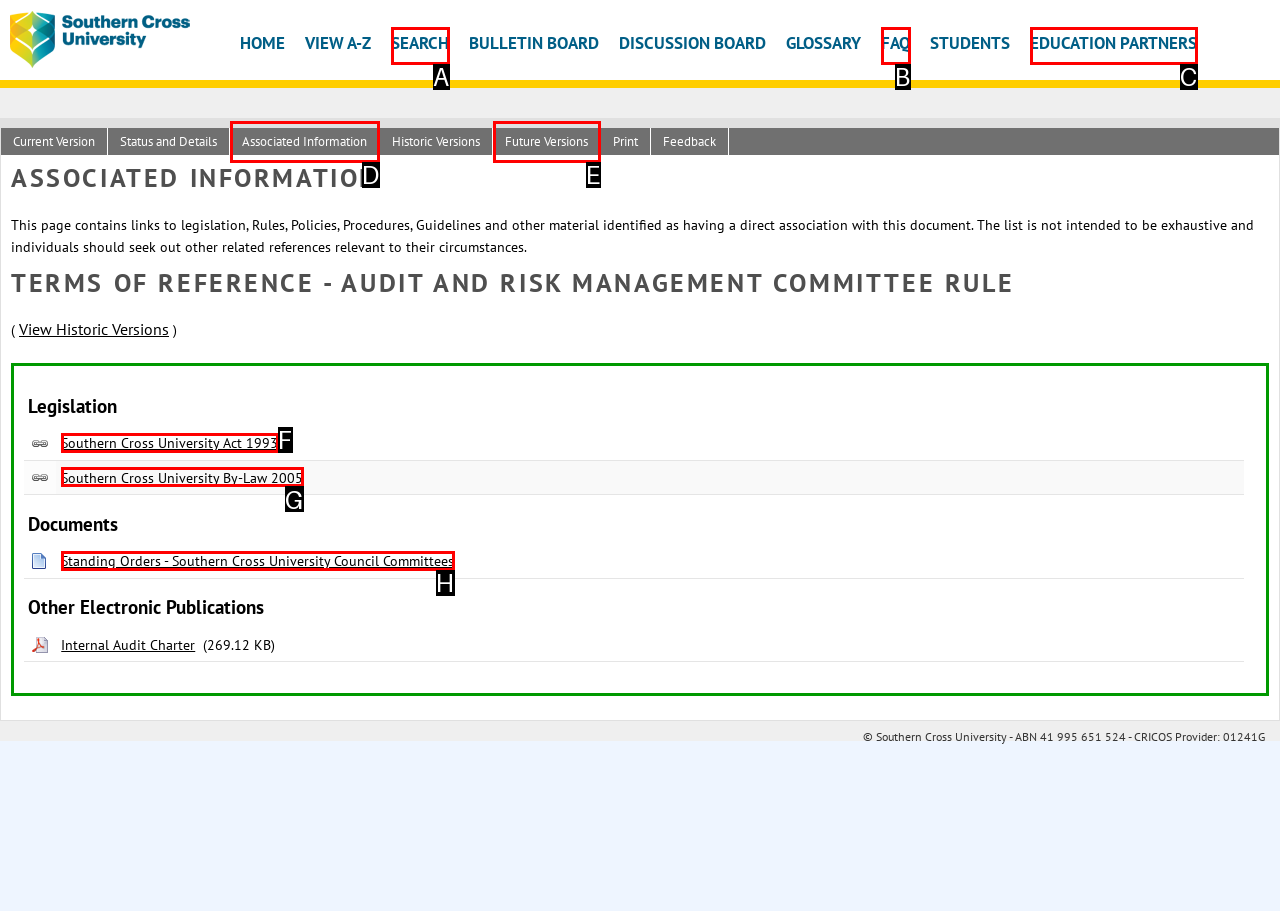Match the HTML element to the description: Southern Cross University Act 1993. Respond with the letter of the correct option directly.

F